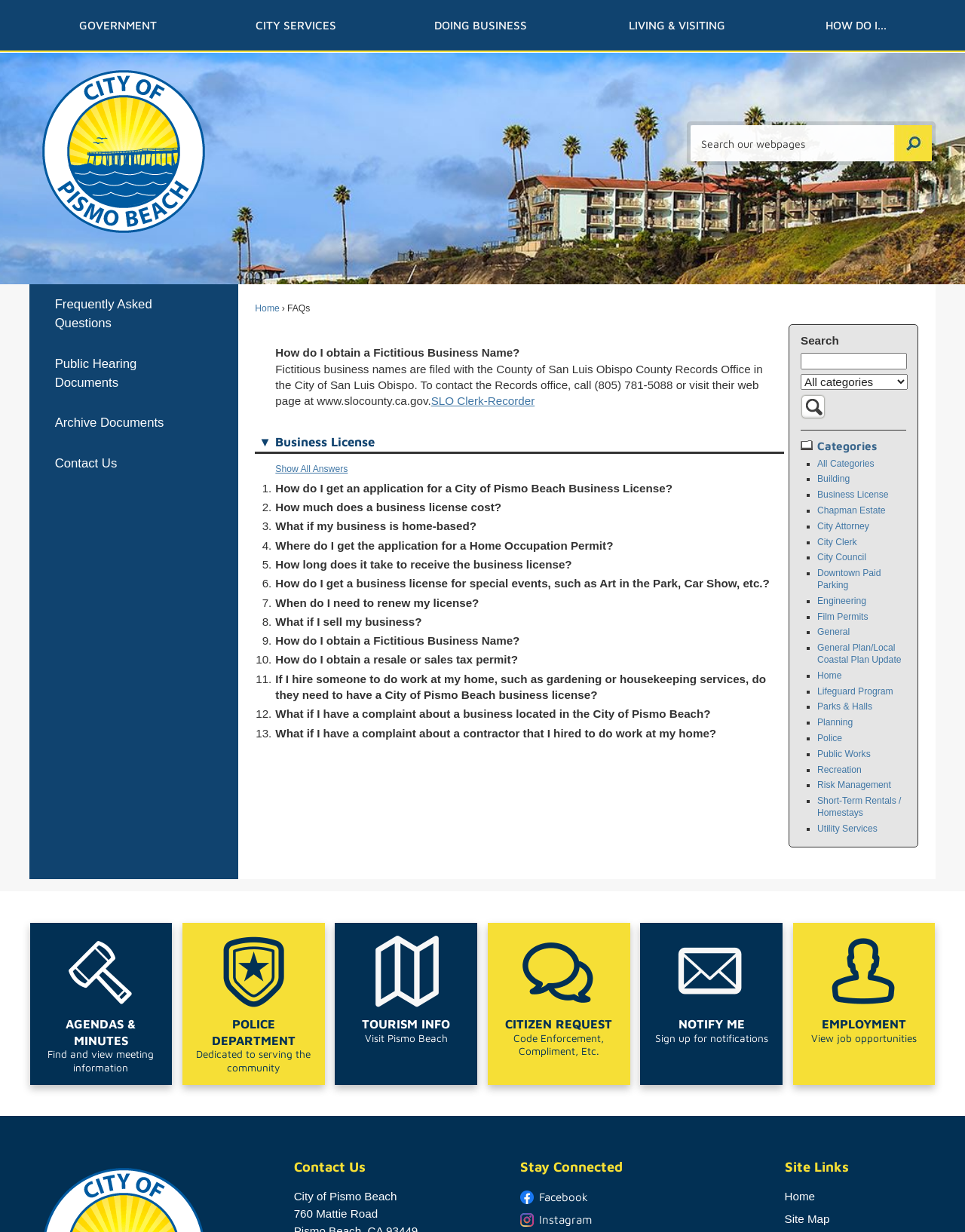What is the phone number to contact the Records office?
By examining the image, provide a one-word or phrase answer.

(805) 781-5088